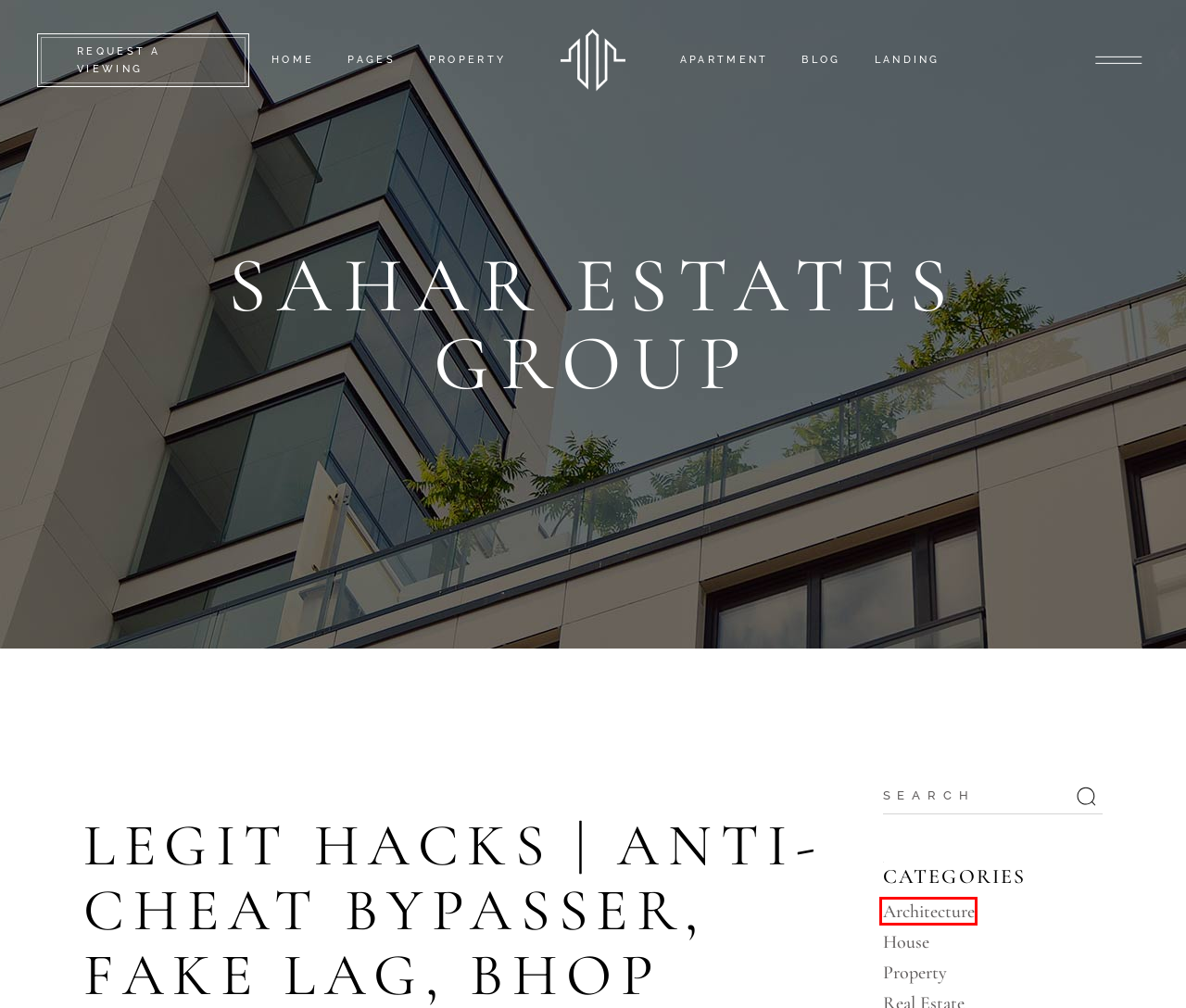A screenshot of a webpage is given, featuring a red bounding box around a UI element. Please choose the webpage description that best aligns with the new webpage after clicking the element in the bounding box. These are the descriptions:
A. Sahar Estates Group – Just another WordPress site
B. Blog Left Sidebar – Sahar Estates Group
C. Contact Us – Hendon
D. Lux Apartment – Sahar Estates Group
E. Fulham – Sahar Estates Group
F. Architecture – Sahar Estates Group
G. Blog No Sidebar – Sahar Estates Group
H. Info Adjacent – Sahar Estates Group

F